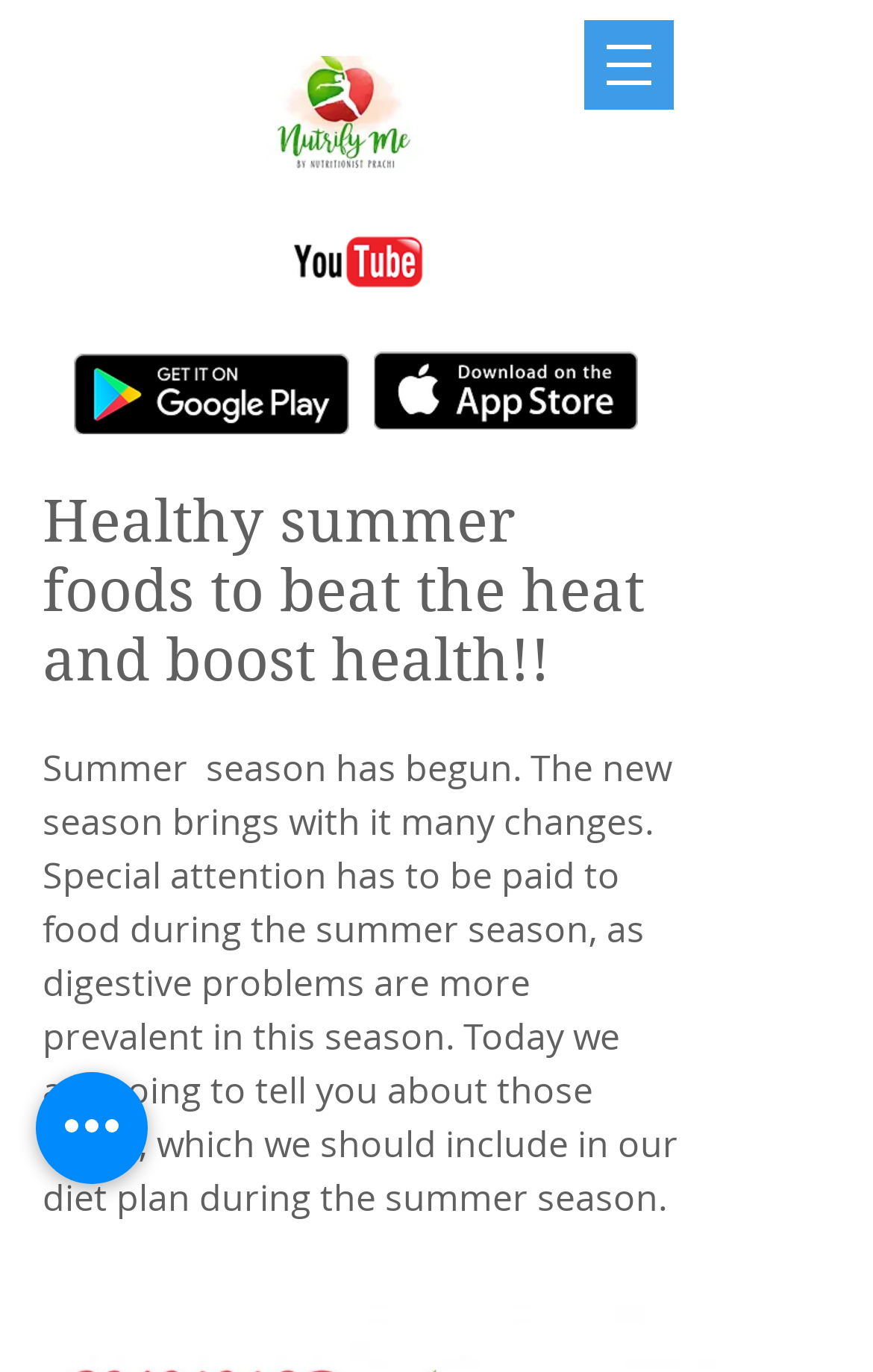How many app store links are there?
Based on the image, answer the question with as much detail as possible.

There are two app store links, one for Google Play and one for the App Store, located at the top of the webpage, with bounding boxes of [0.085, 0.258, 0.4, 0.316] and [0.428, 0.256, 0.731, 0.313] respectively.